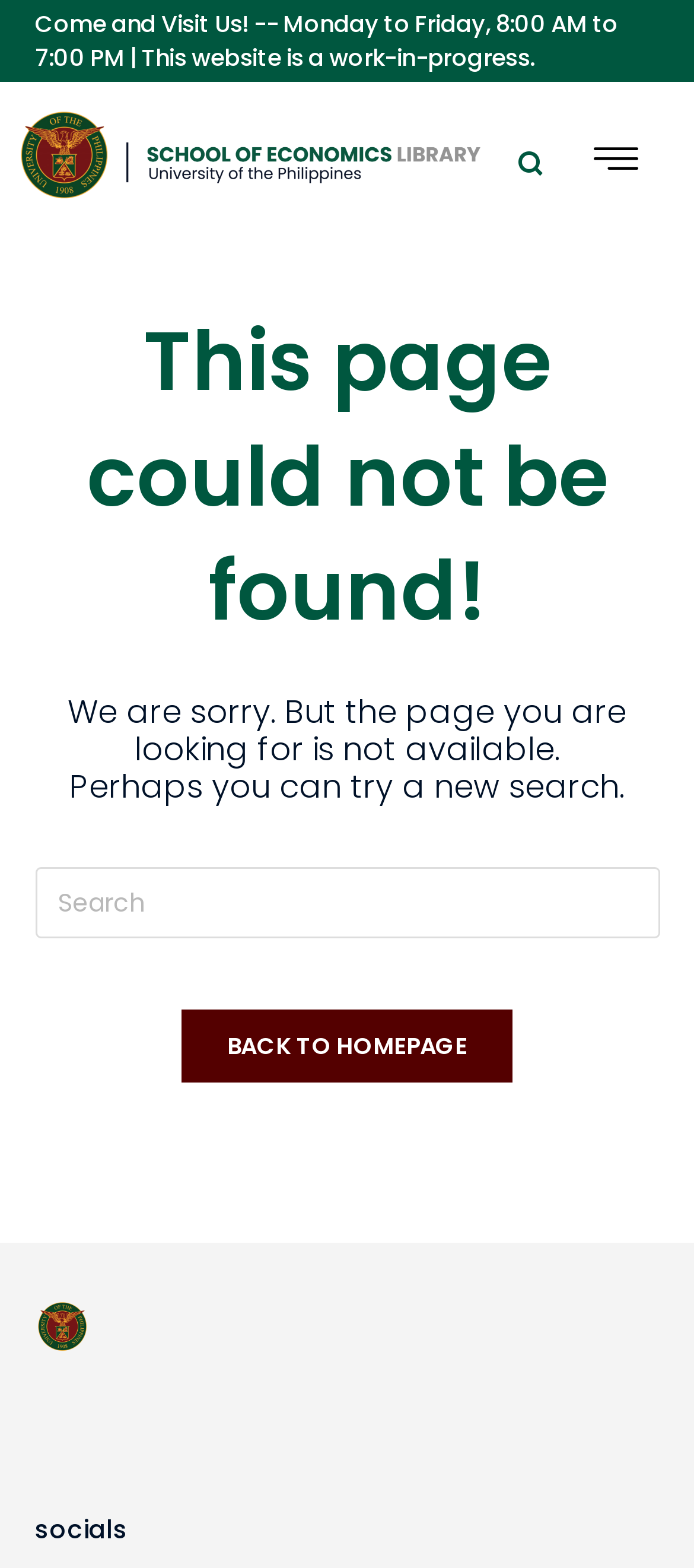Using the description "aria-label="Insert search query" name="s" placeholder="Search"", predict the bounding box of the relevant HTML element.

[0.05, 0.553, 0.95, 0.599]